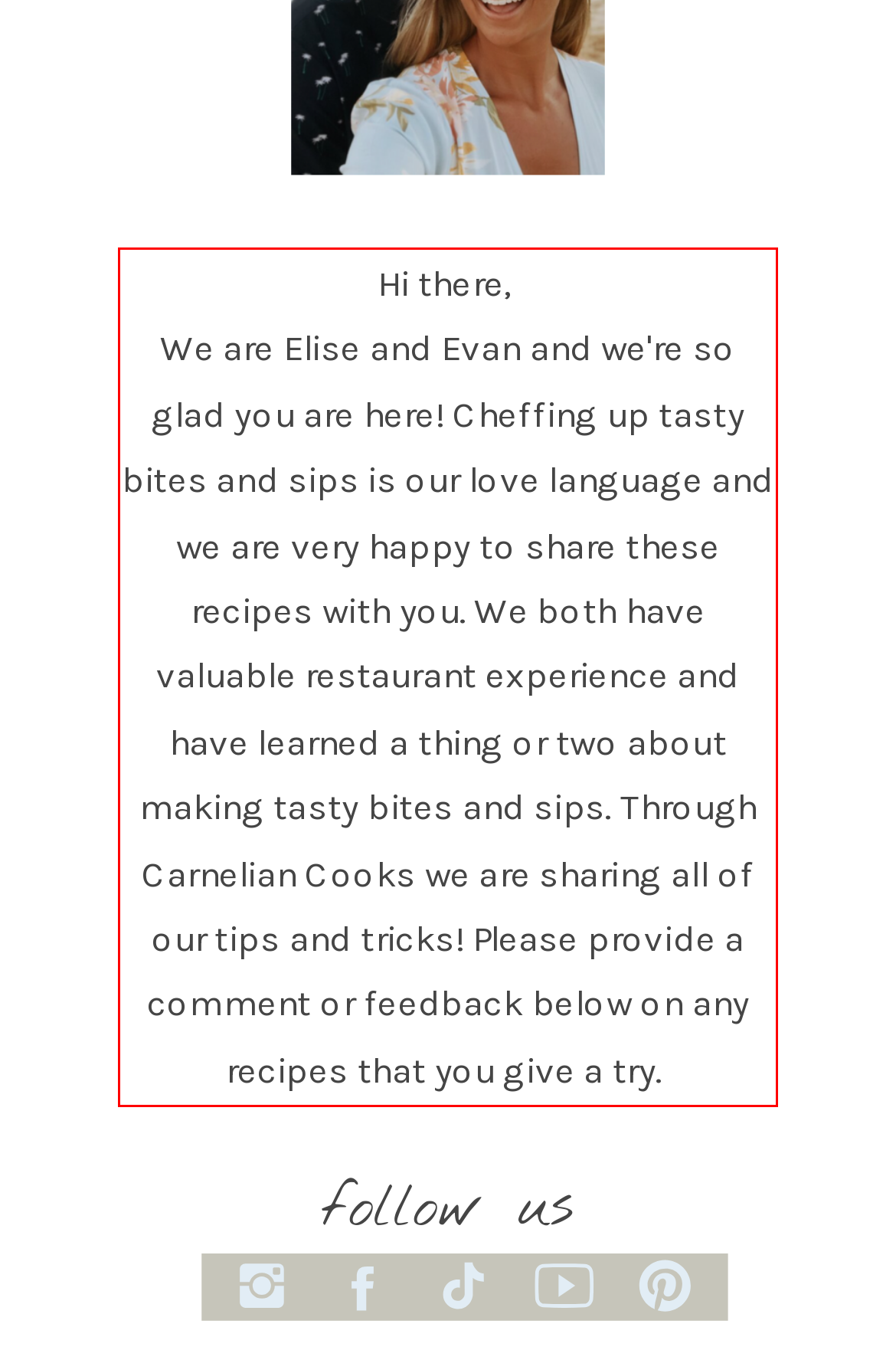Observe the screenshot of the webpage that includes a red rectangle bounding box. Conduct OCR on the content inside this red bounding box and generate the text.

Hi there, We are Elise and Evan and we're so glad you are here! Cheffing up tasty bites and sips is our love language and we are very happy to share these recipes with you. We both have valuable restaurant experience and have learned a thing or two about making tasty bites and sips. Through Carnelian Cooks we are sharing all of our tips and tricks! Please provide a comment or feedback below on any recipes that you give a try.